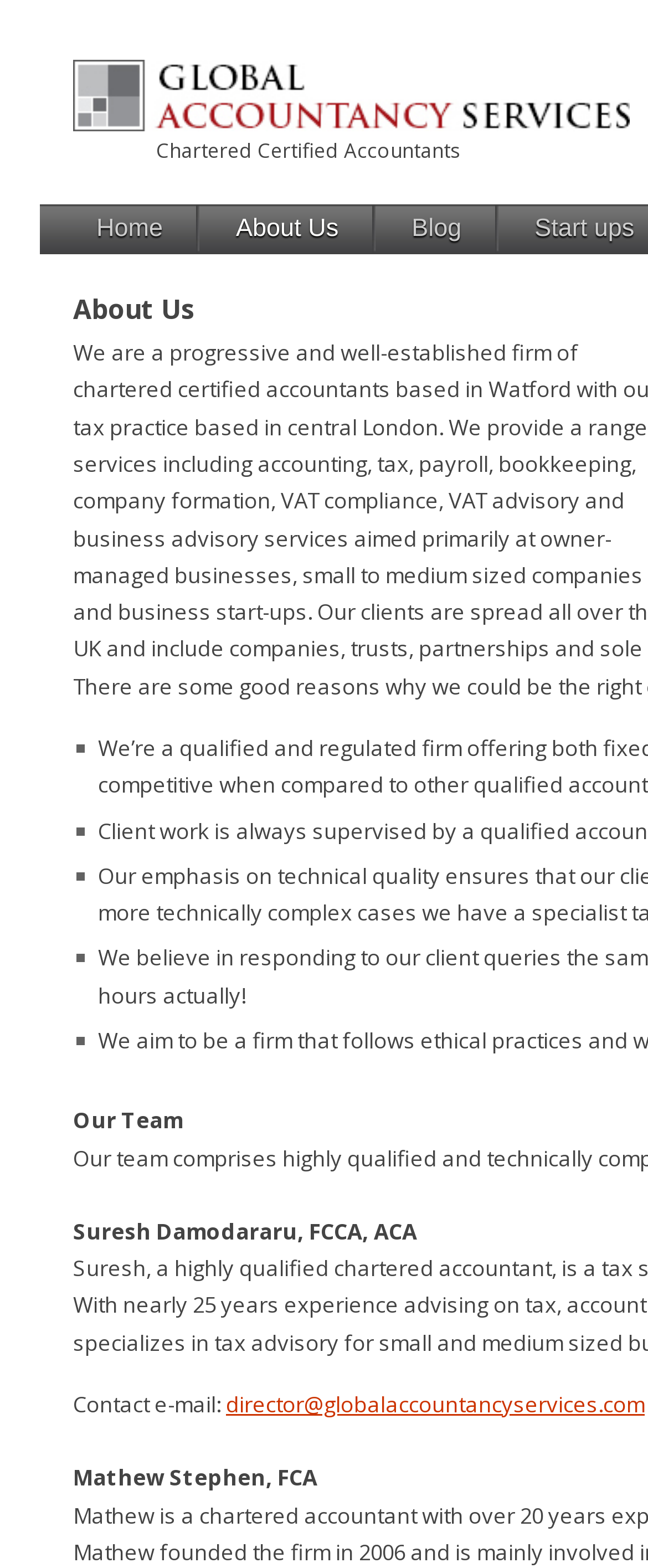From the element description director@globalaccountancyservices.com, predict the bounding box coordinates of the UI element. The coordinates must be specified in the format (top-left x, top-left y, bottom-right x, bottom-right y) and should be within the 0 to 1 range.

[0.349, 0.886, 0.995, 0.905]